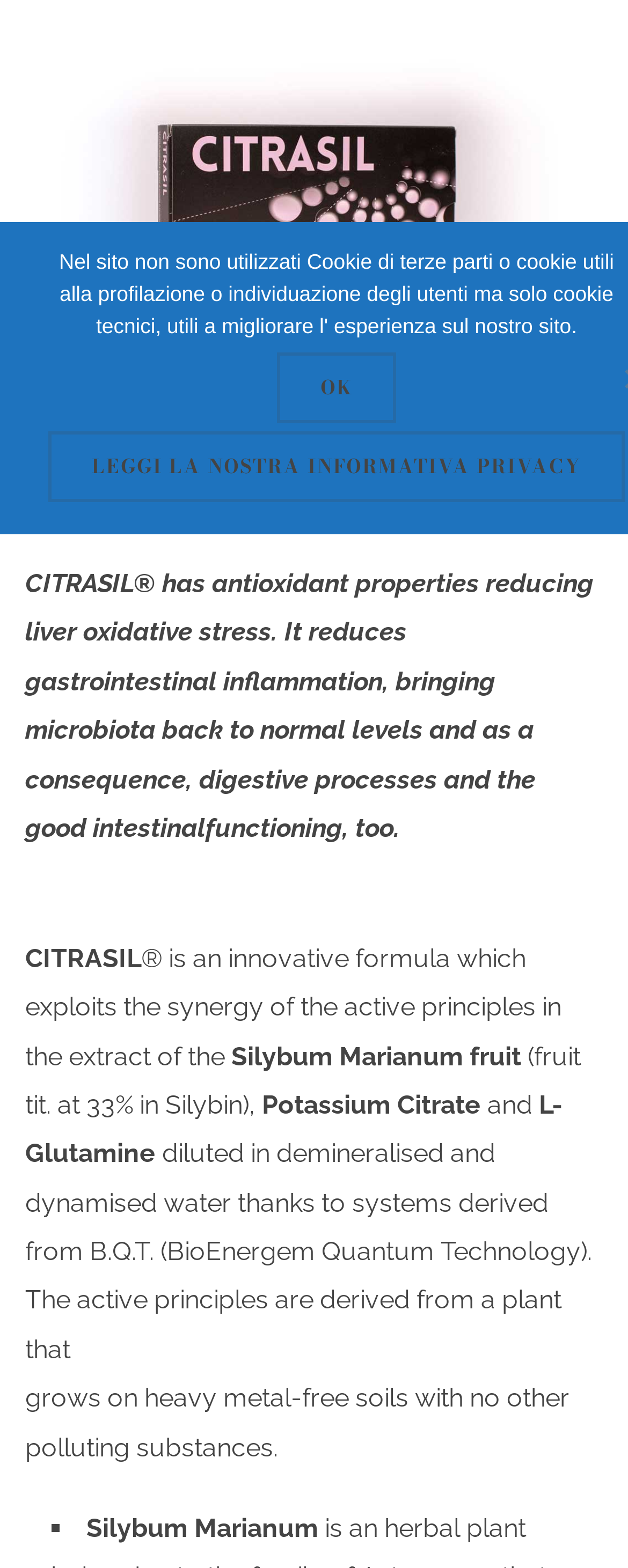Locate the bounding box of the UI element described by: "Leggi la nostra INFORMATIVA PRIVACY" in the given webpage screenshot.

[0.077, 0.275, 0.995, 0.32]